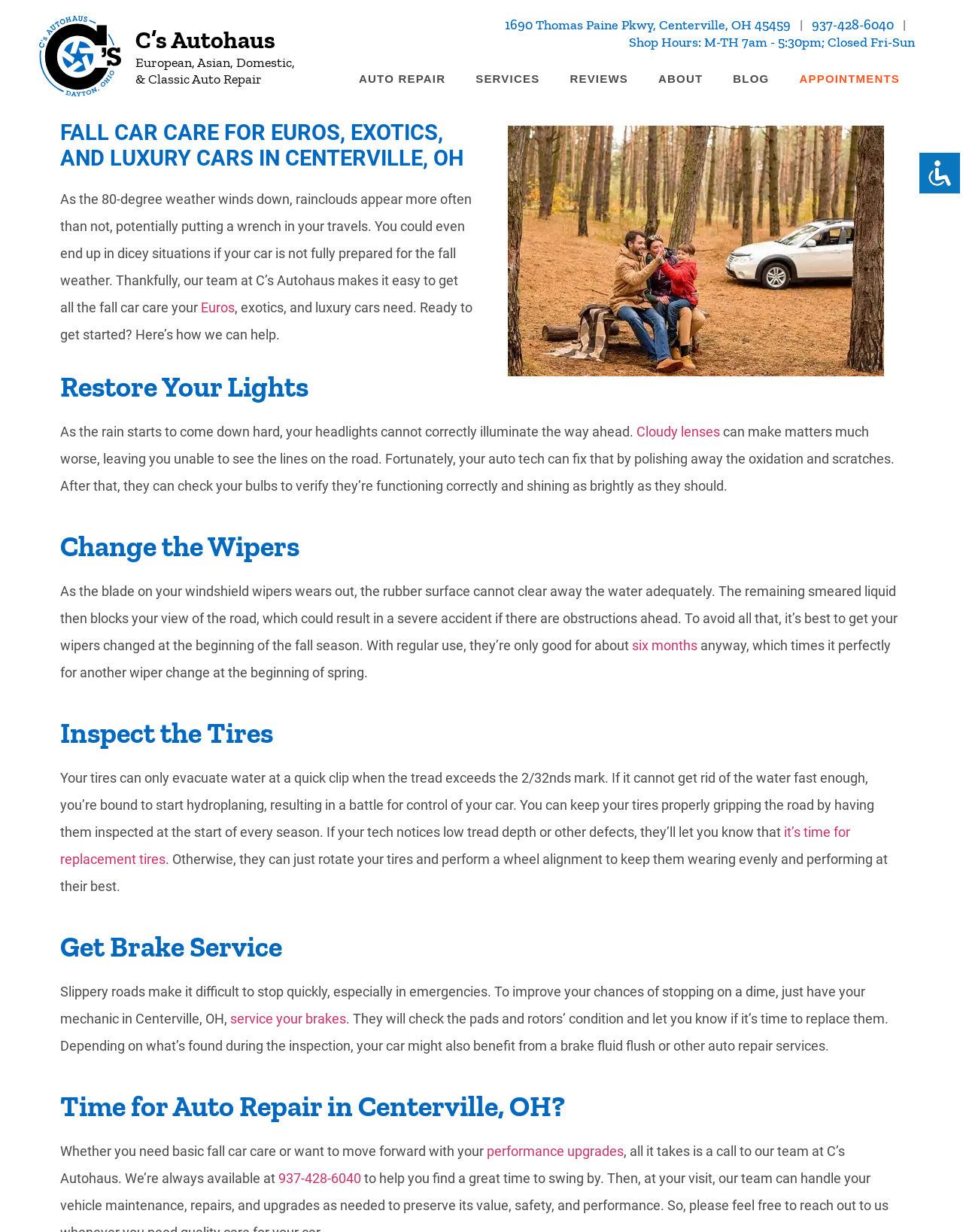What is the phone number of the auto repair shop?
Based on the image, answer the question with a single word or brief phrase.

937-428-6040